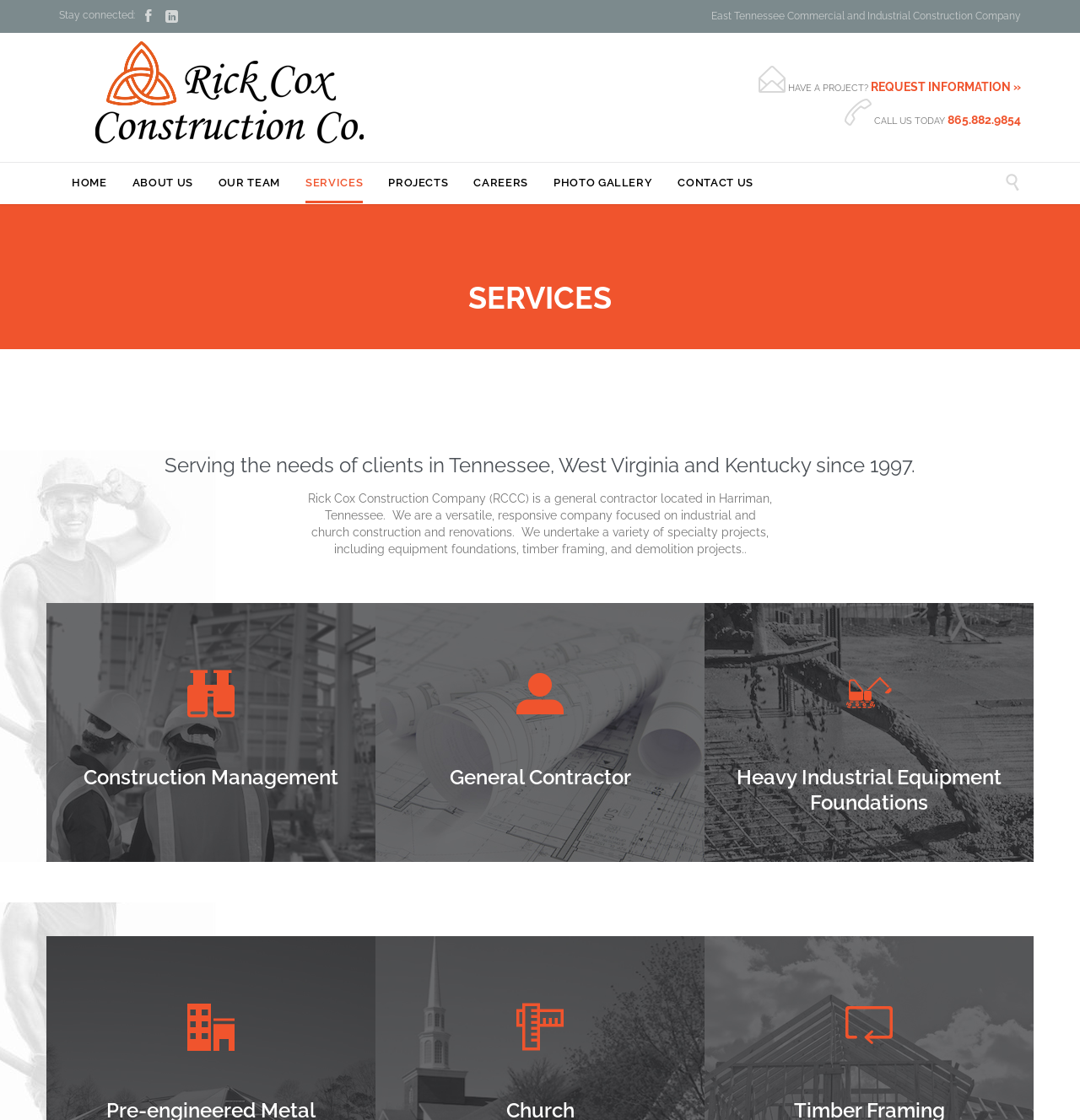Show the bounding box coordinates for the element that needs to be clicked to execute the following instruction: "Click the 'REQUEST INFORMATION »' link". Provide the coordinates in the form of four float numbers between 0 and 1, i.e., [left, top, right, bottom].

[0.806, 0.072, 0.945, 0.084]